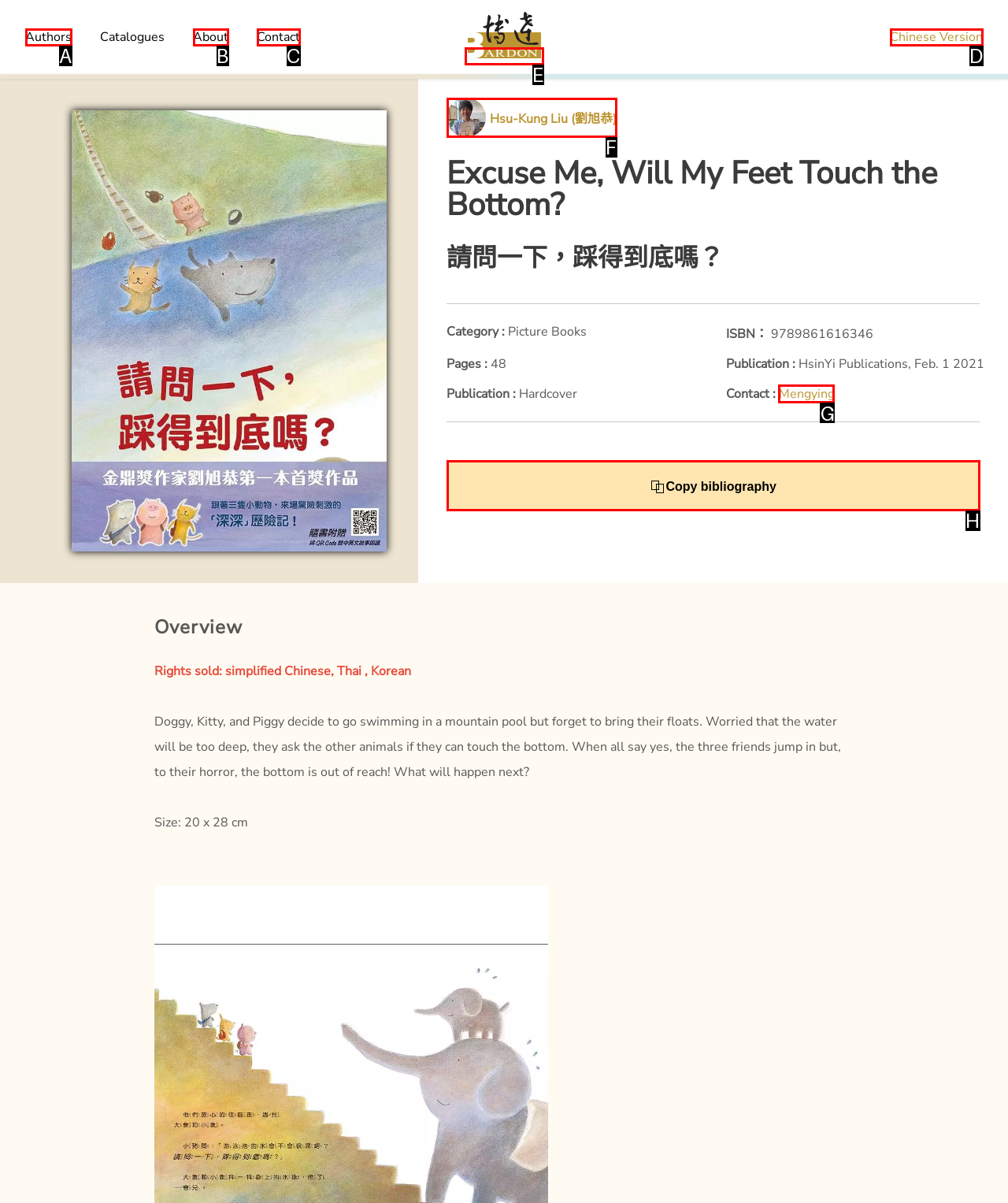Determine which HTML element to click to execute the following task: Click on the 'Mengying' link Answer with the letter of the selected option.

G